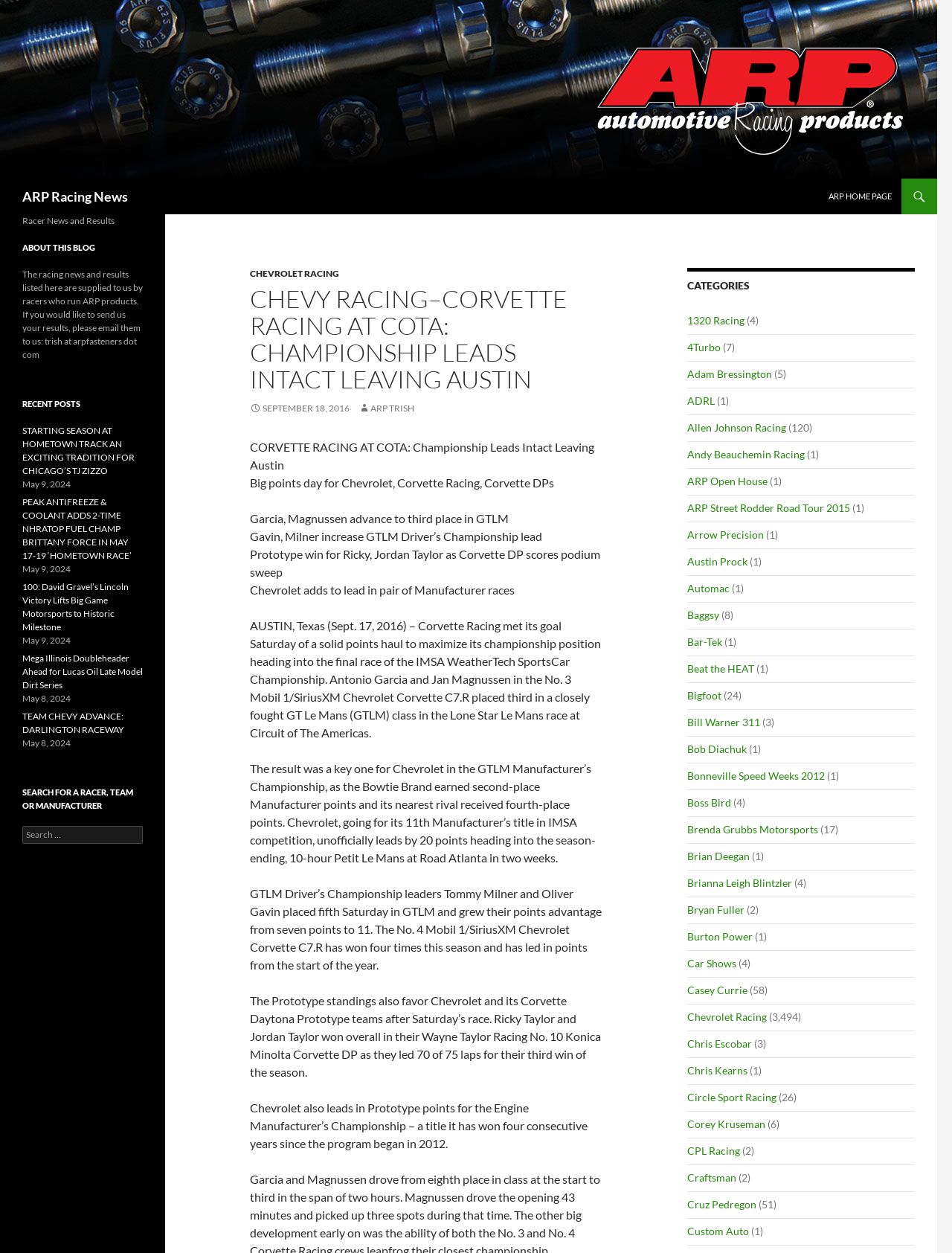Please determine the bounding box coordinates of the area that needs to be clicked to complete this task: 'Go to ARP HOME PAGE'. The coordinates must be four float numbers between 0 and 1, formatted as [left, top, right, bottom].

[0.861, 0.143, 0.946, 0.171]